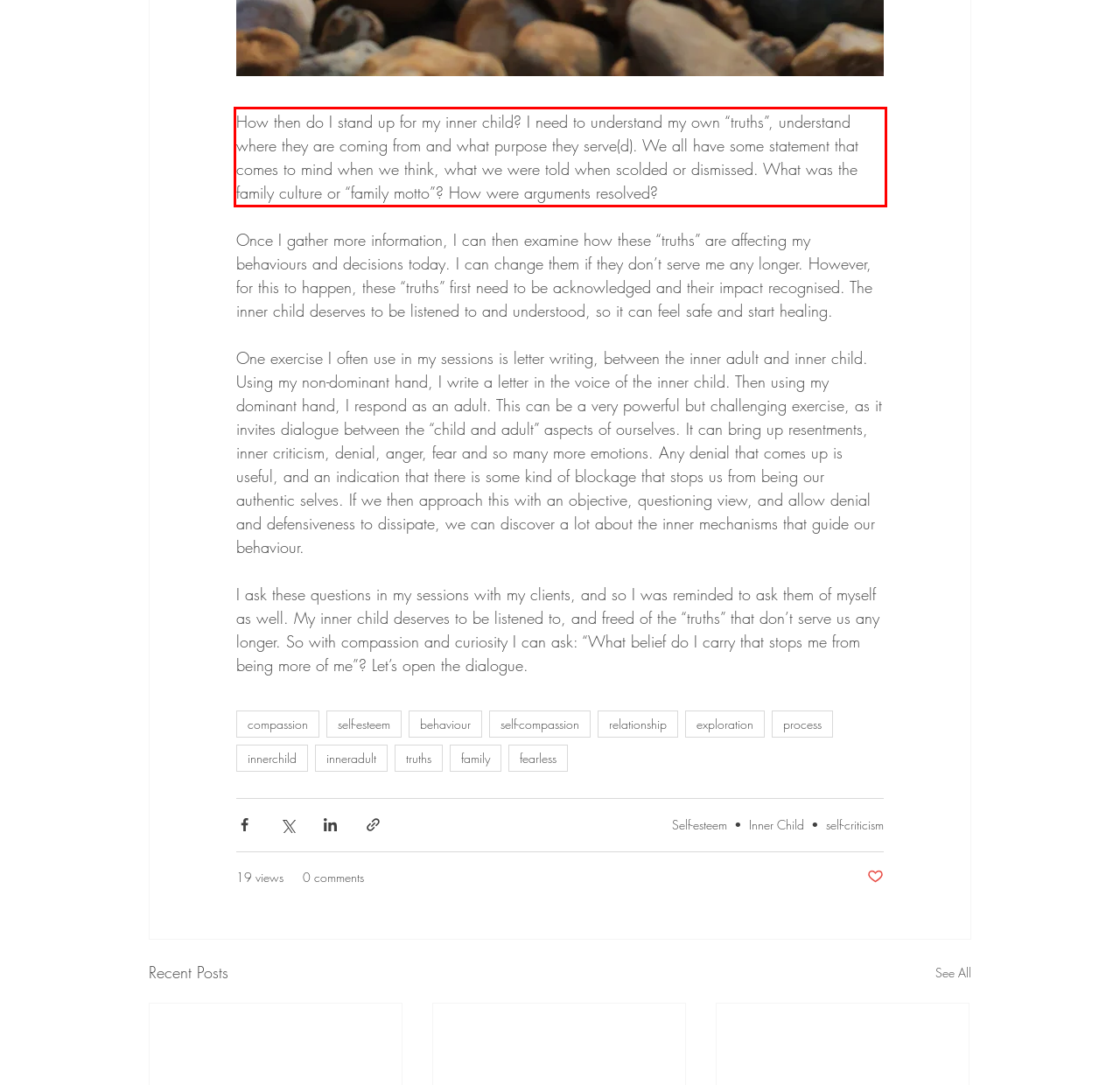Locate the red bounding box in the provided webpage screenshot and use OCR to determine the text content inside it.

How then do I stand up for my inner child? I need to understand my own “truths”, understand where they are coming from and what purpose they serve(d). We all have some statement that comes to mind when we think, what we were told when scolded or dismissed. What was the family culture or “family motto”? How were arguments resolved?